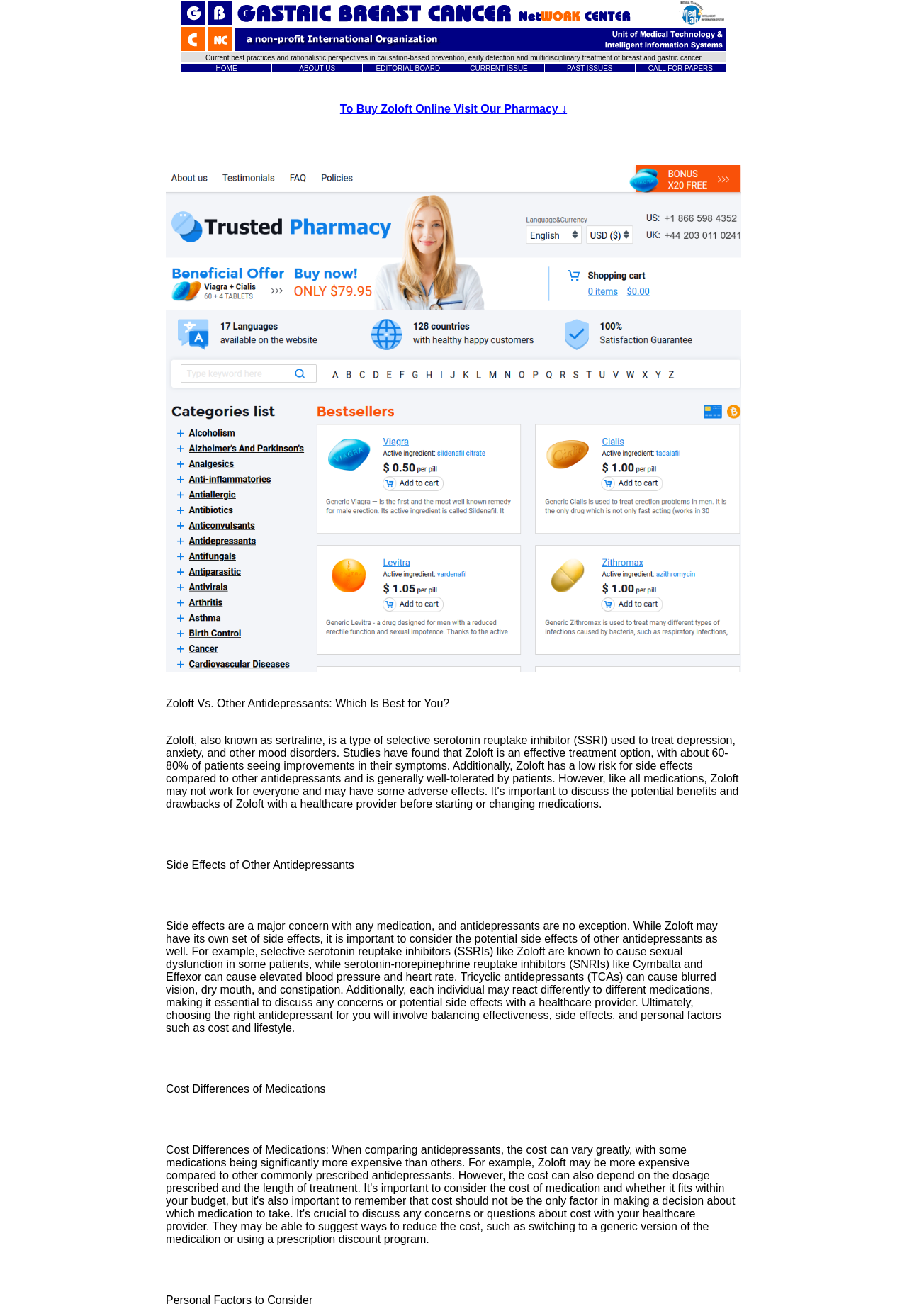What is the purpose of the 'HOME' link?
Answer the question with a single word or phrase by looking at the picture.

Return to homepage